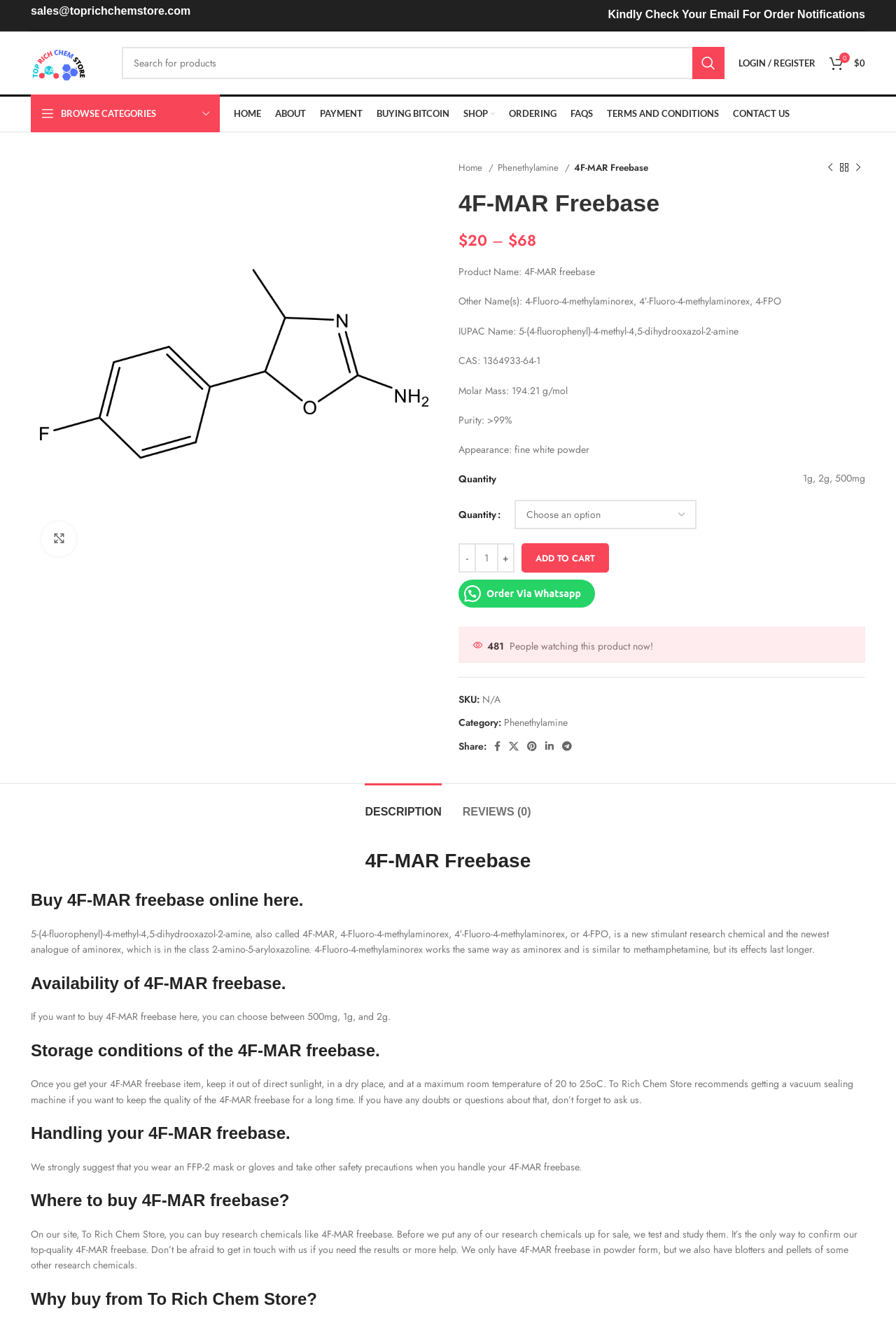Please specify the bounding box coordinates in the format (top-left x, top-left y, bottom-right x, bottom-right y), with all values as floating point numbers between 0 and 1. Identify the bounding box of the UI element described by: Contact Us

[0.818, 0.076, 0.881, 0.097]